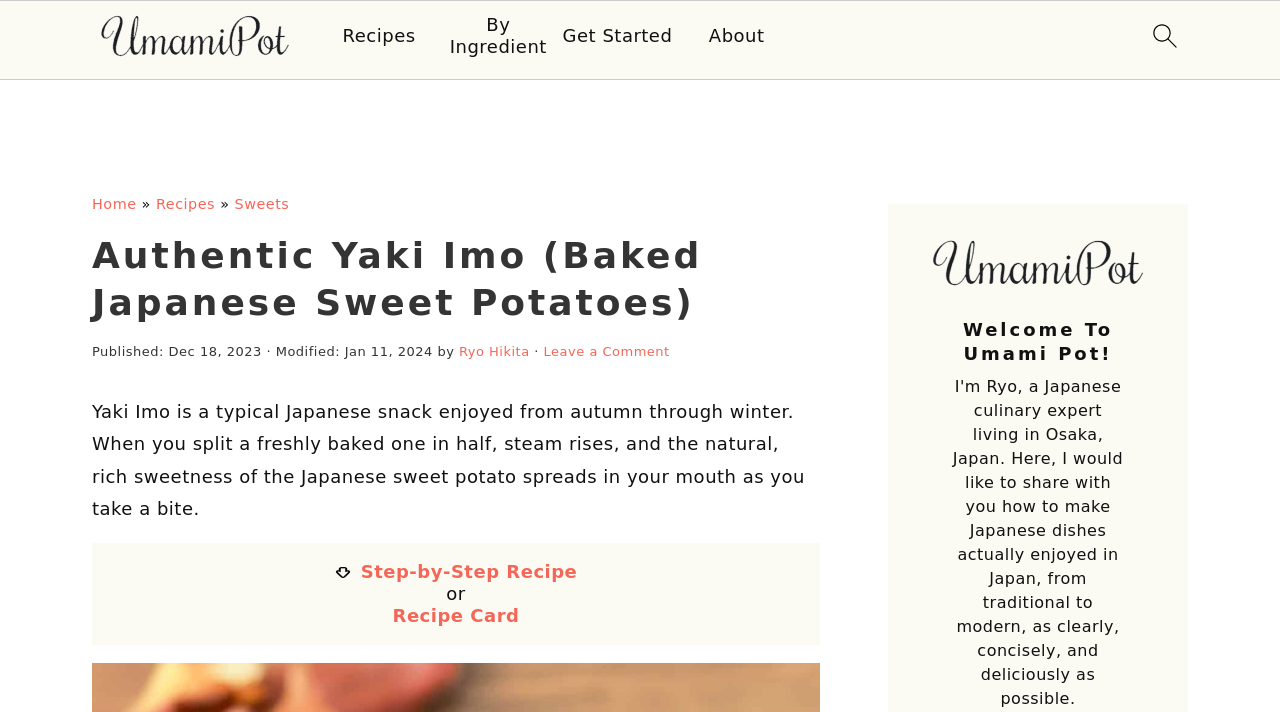Please identify the bounding box coordinates of the area I need to click to accomplish the following instruction: "view recipe card".

[0.307, 0.85, 0.406, 0.88]